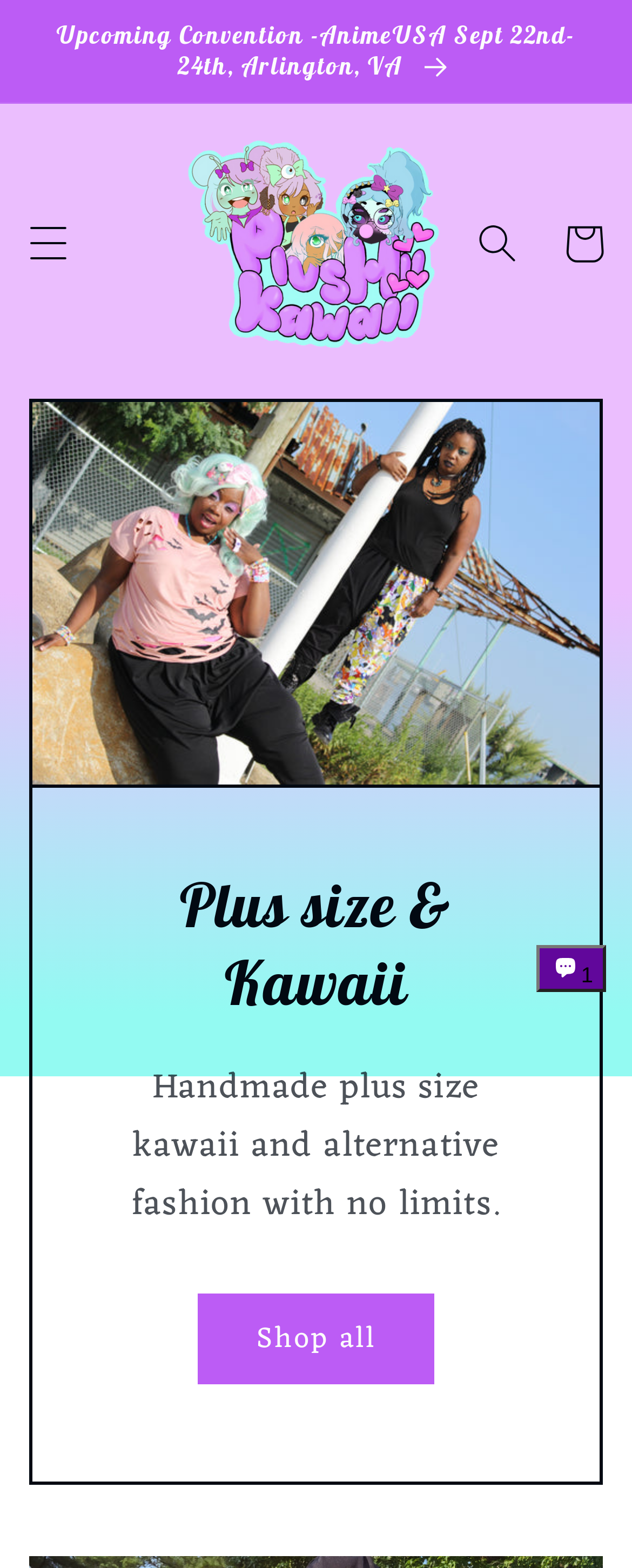Please respond to the question with a concise word or phrase:
What is the theme of the fashion items?

Kawaii and alternative